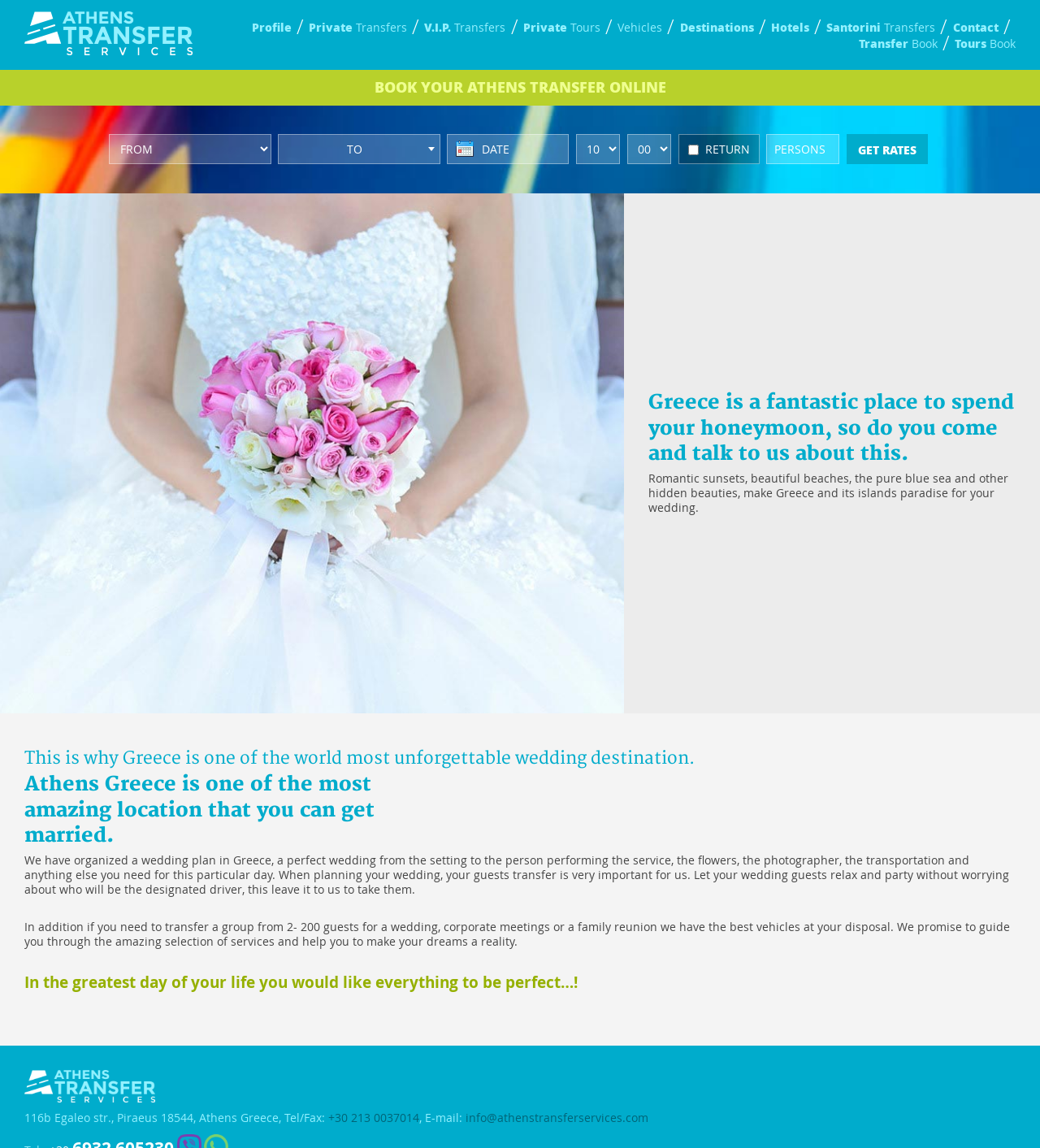Can you specify the bounding box coordinates of the area that needs to be clicked to fulfill the following instruction: "Click on the 'Private Transfers' link"?

[0.297, 0.017, 0.391, 0.03]